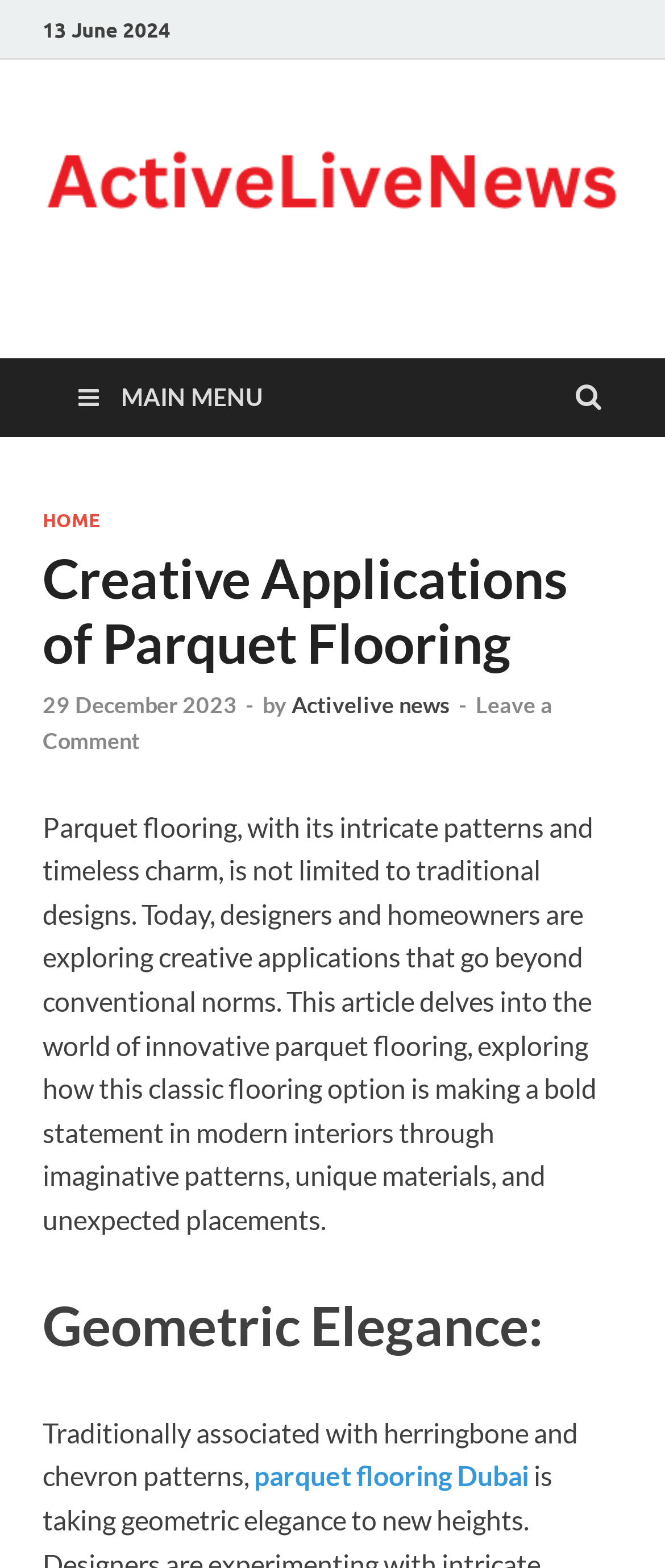What is the theme of the section titled 'Geometric Elegance'?
Look at the image and provide a detailed response to the question.

I inferred the theme of the section titled 'Geometric Elegance' by reading the text that follows, which mentions 'herringbone and chevron patterns' in the context of parquet flooring.